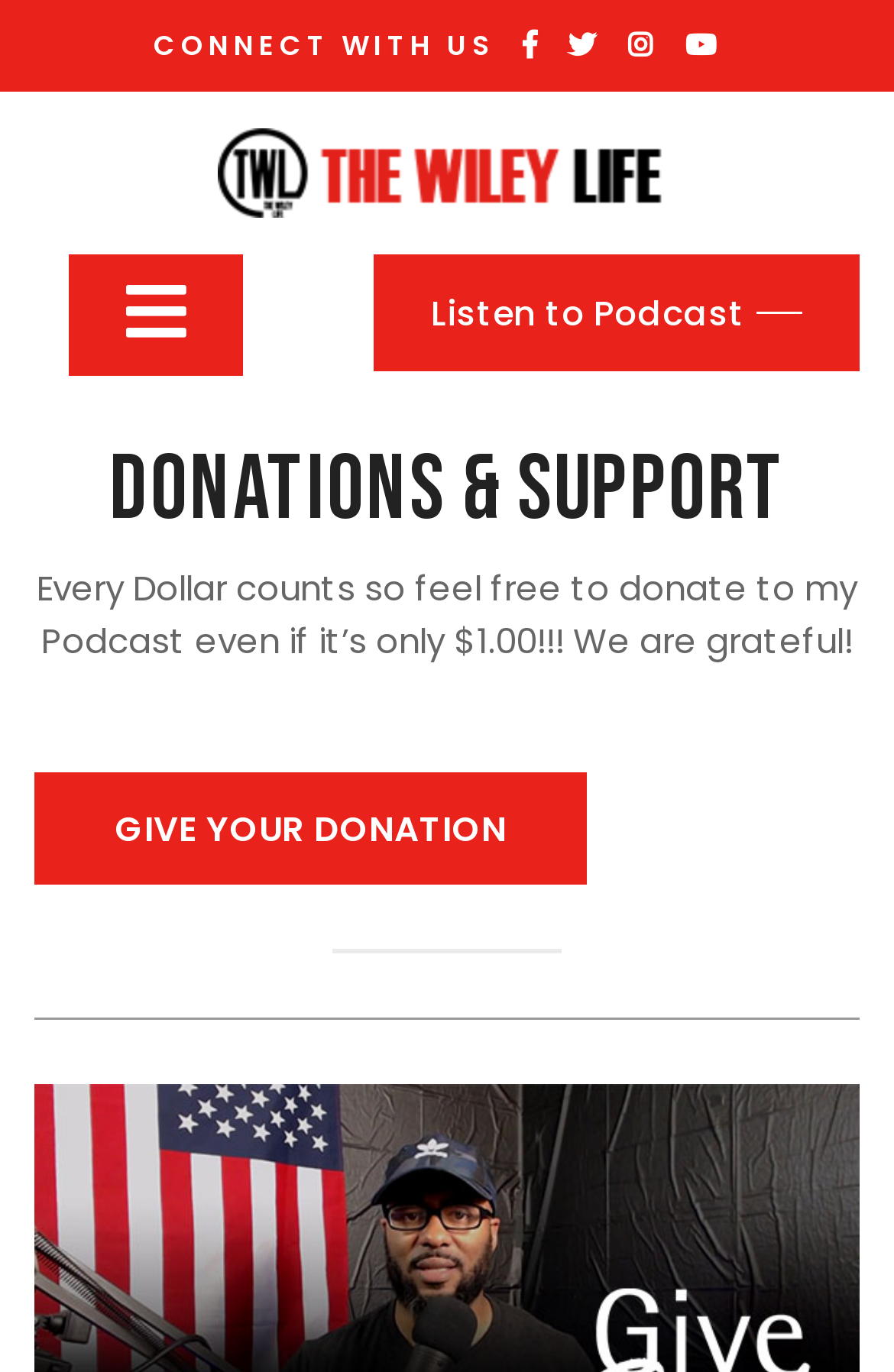Generate the text content of the main heading of the webpage.

DONATIONS & SUPPORT